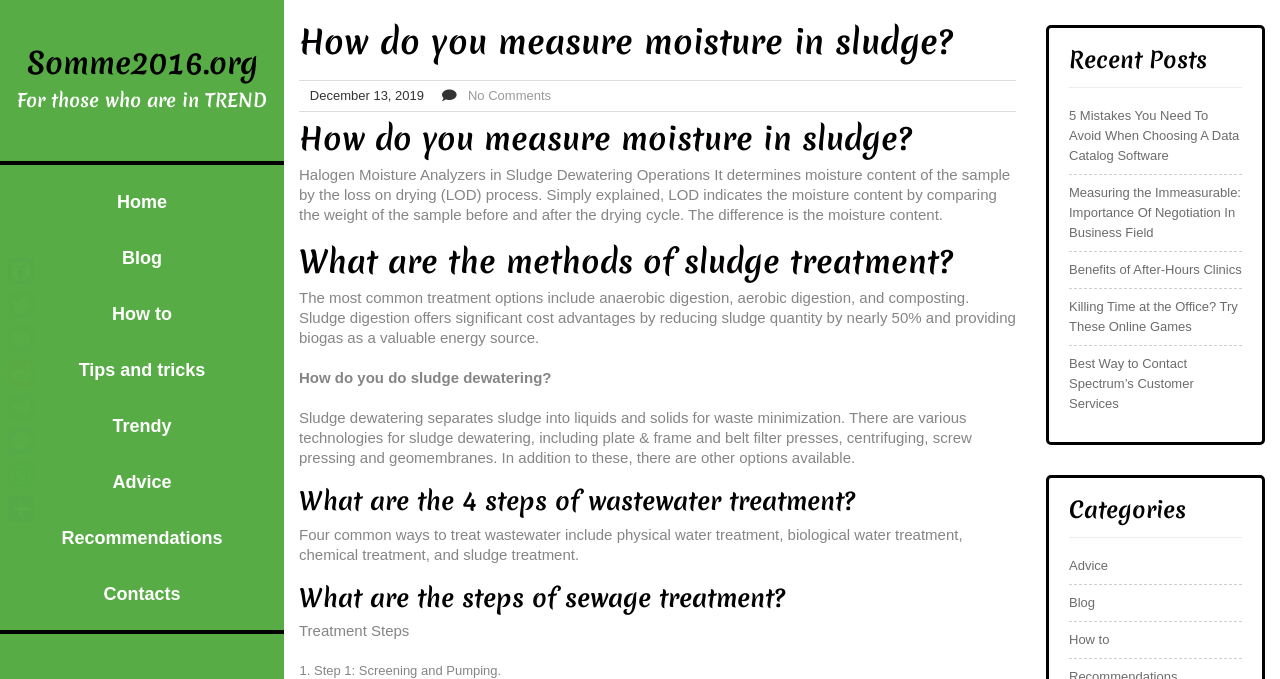Provide a short answer to the following question with just one word or phrase: What is the category of the post '5 Mistakes You Need To Avoid When Choosing A Data Catalog Software'?

Advice